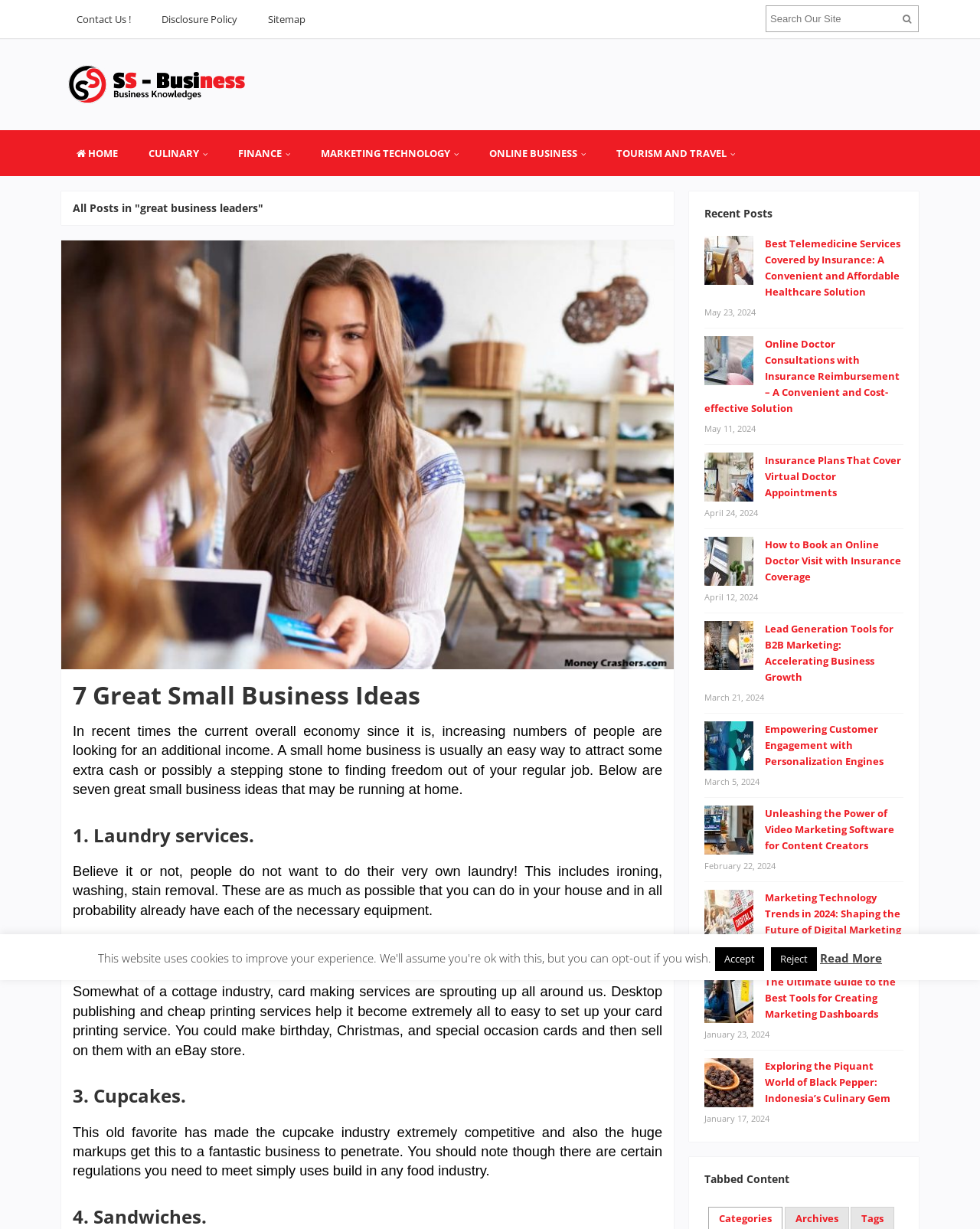Show the bounding box coordinates of the region that should be clicked to follow the instruction: "Search Our Site."

[0.781, 0.004, 0.938, 0.026]